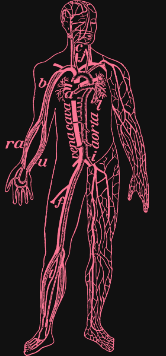Summarize the image with a detailed caption.

The image illustrates a stylized diagram of the human body, highlighting the vascular and skeletal systems. In vibrant pink lines, it showcases the major arteries and veins, along with a skeletal outline, emphasizing the anatomical structure. This visual representation likely accompanies informational content about body composition analysis, such as the DXA scan process. The accompanying text describes the comfort and precision of the DXA scan, which uses low-dose X-rays to measure body composition and offers insights into lean, fat, and bone mass, as well as visceral fat, underscoring the importance of this information for assessing health risks.